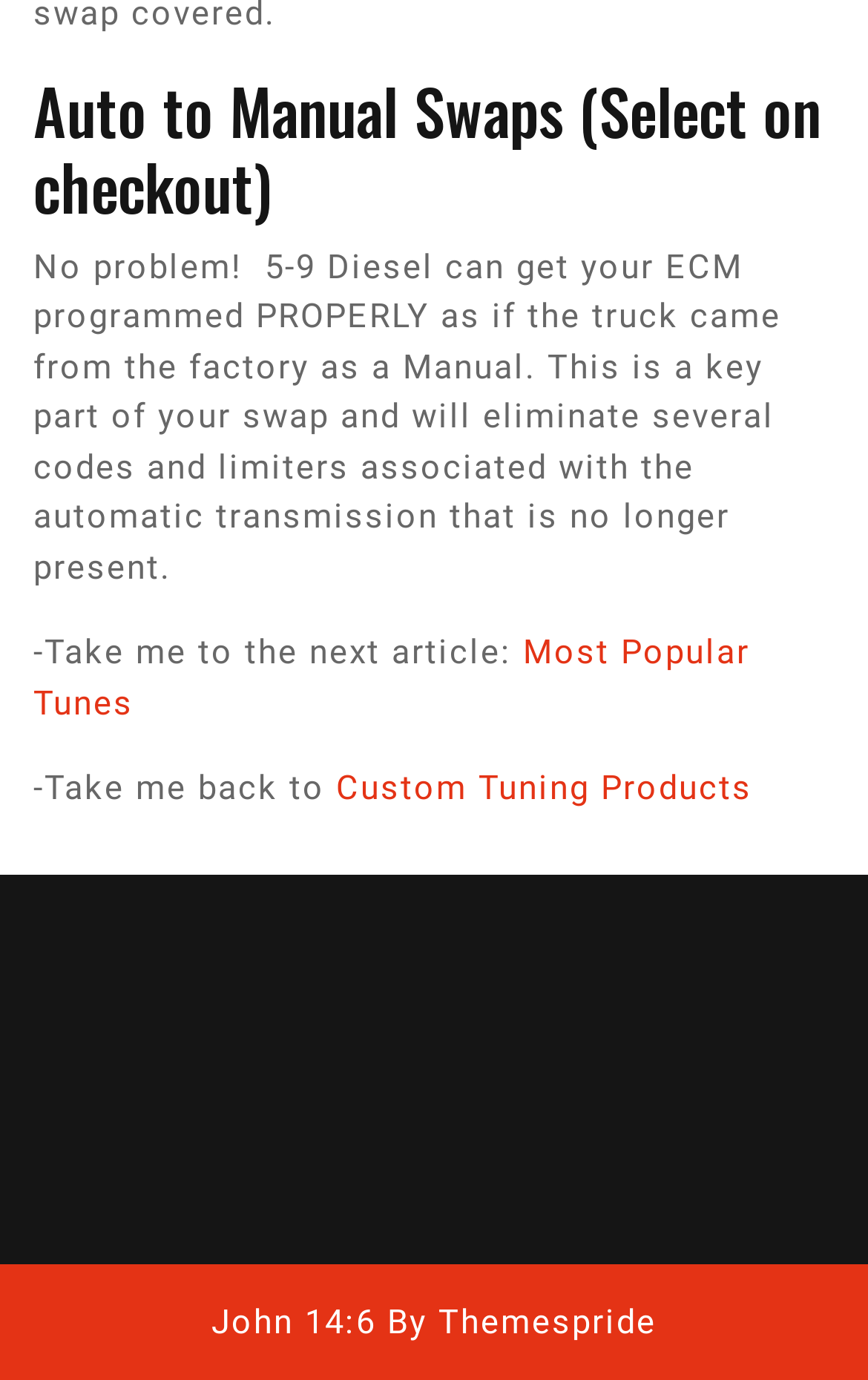Bounding box coordinates are specified in the format (top-left x, top-left y, bottom-right x, bottom-right y). All values are floating point numbers bounded between 0 and 1. Please provide the bounding box coordinate of the region this sentence describes: Custom Tuning Products

[0.387, 0.557, 0.867, 0.586]